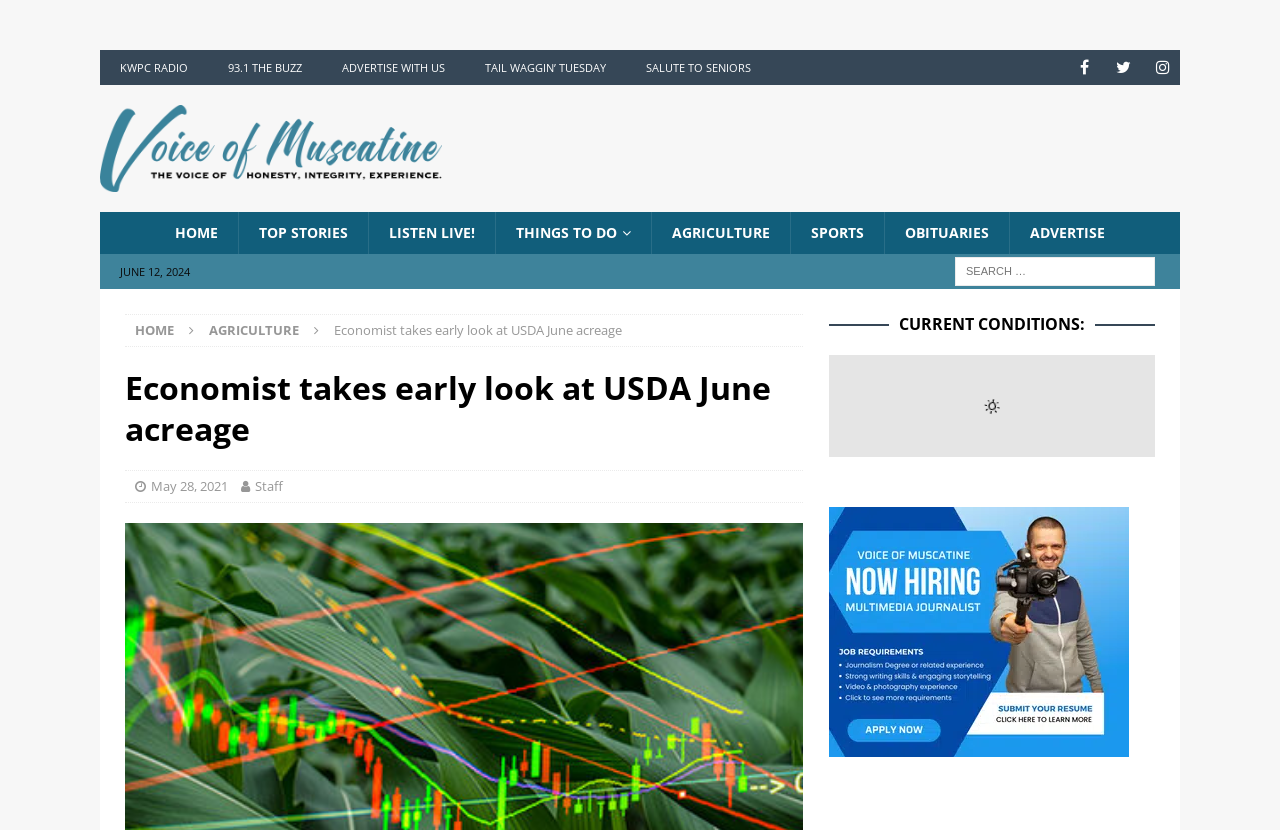Using the description: "Salute to Seniors", identify the bounding box of the corresponding UI element in the screenshot.

[0.489, 0.06, 0.602, 0.102]